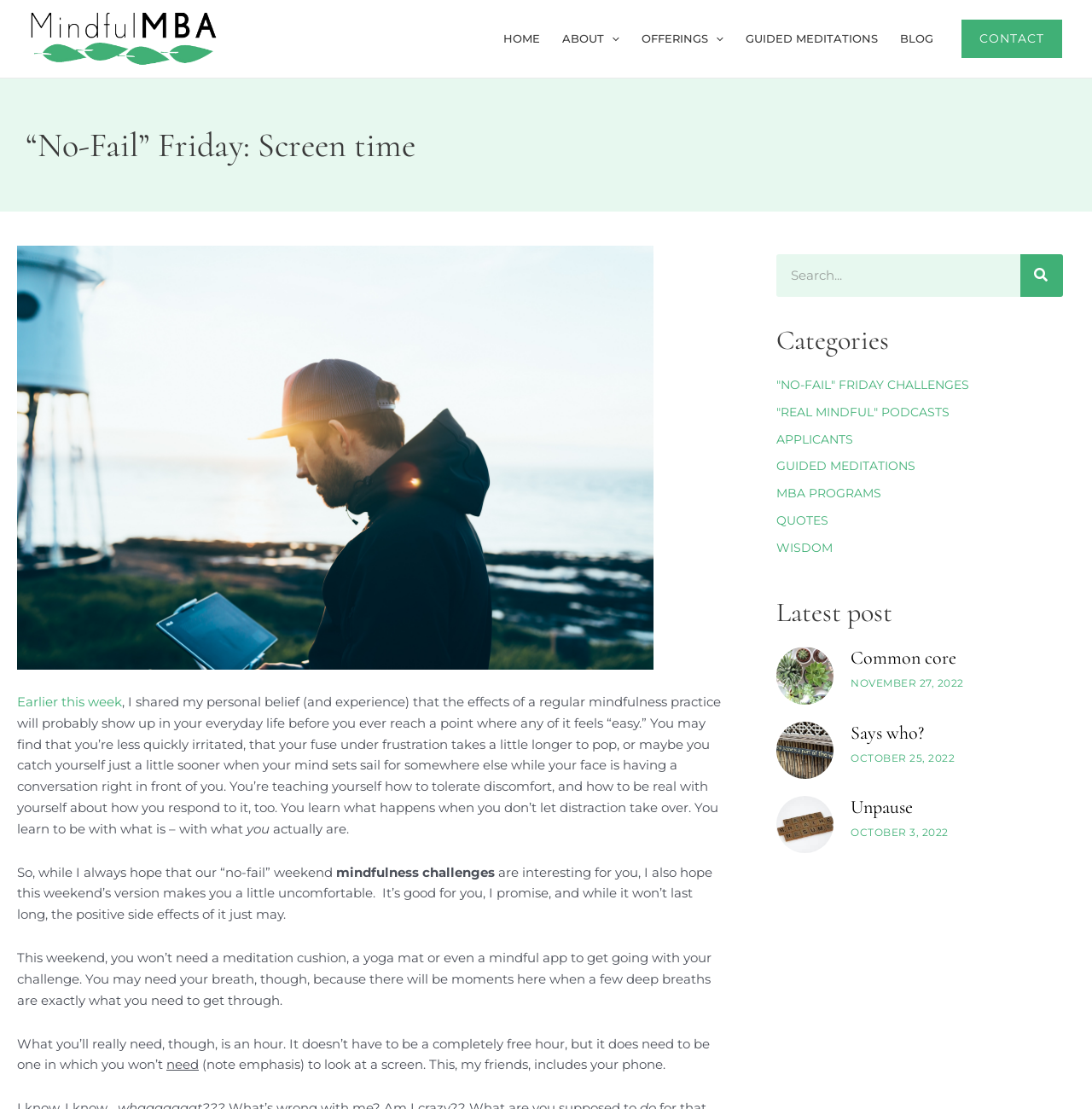Explain in detail what you observe on this webpage.

This webpage is titled "“No-Fail” Friday: Screen time – Mindful MBA" and has a prominent header section at the top with a logo and navigation menu. The logo, "Mindful MBA", is accompanied by an image and a link to the main website. The navigation menu has several links, including "HOME", "ABOUT", "OFFERINGS", "GUIDED MEDITATIONS", and "BLOG", each with a dropdown menu toggle icon.

Below the header section, there is a large heading that reads "“No-Fail” Friday: Screen time". This is followed by a large image, likely a stock photo, that takes up a significant portion of the page.

The main content of the page is a blog post or article that discusses the importance of mindfulness and meditation in everyday life. The text is divided into several paragraphs, with the author sharing their personal experiences and beliefs about the benefits of mindfulness practice. The post also mentions a "no-fail" weekend challenge that aims to make readers uncomfortable, but ultimately beneficial.

On the right-hand side of the page, there is a search bar with a search button, as well as a section titled "Categories" that lists several links to different categories, including "NO-FAIL" FRIDAY CHALLENGES, "REAL MINDFUL" PODCASTS, and GUIDED MEDITATIONS.

Further down the page, there is a section titled "Latest post" that displays a list of three article previews, each with a heading, a brief summary, and a link to the full article. The articles are titled "Common core", "Says who?", and "Unpause", and each has a publication date listed below the title.

Overall, the webpage has a clean and simple design, with a focus on the main content and easy navigation to other sections of the website.